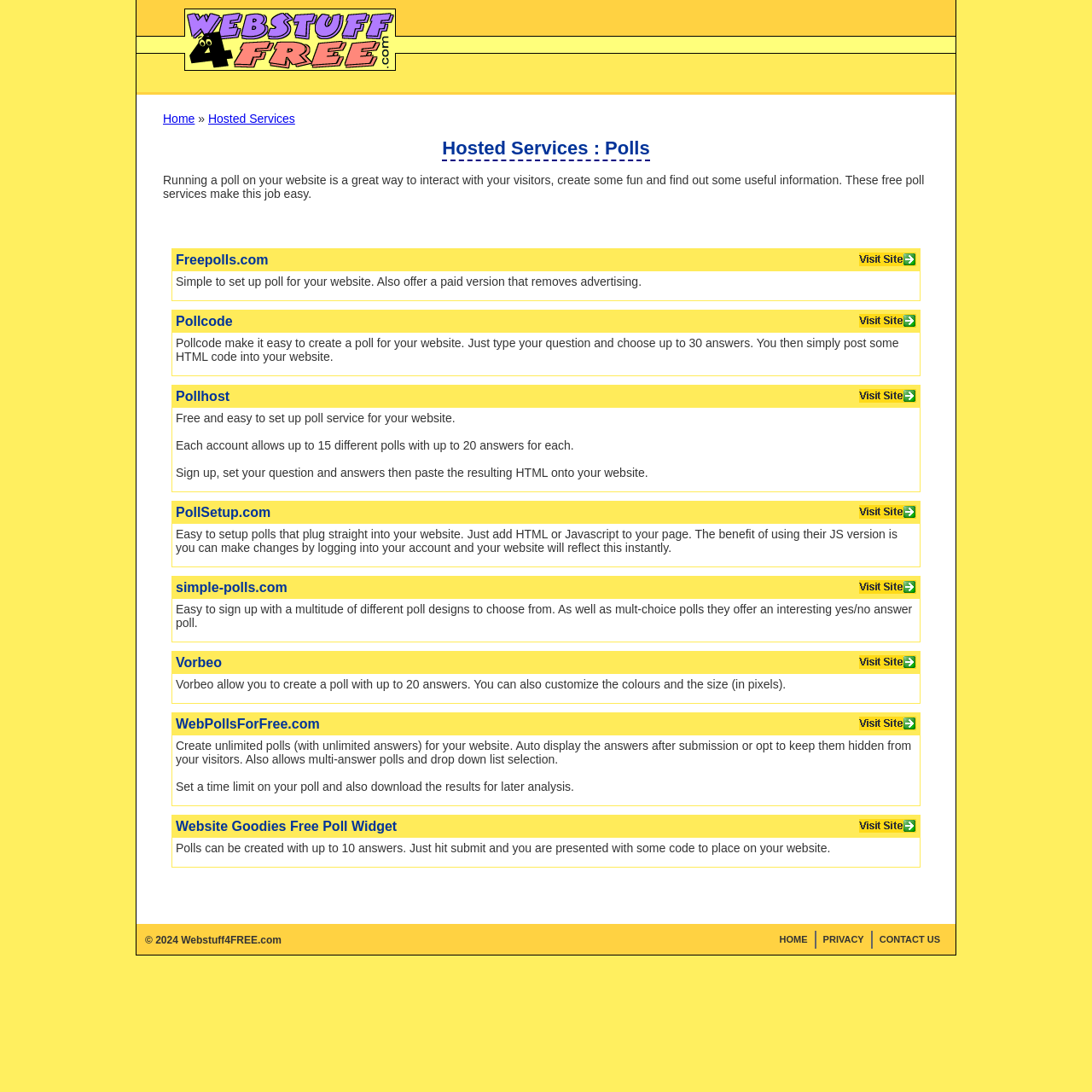Please answer the following question using a single word or phrase: 
How many poll services are listed on this webpage?

9